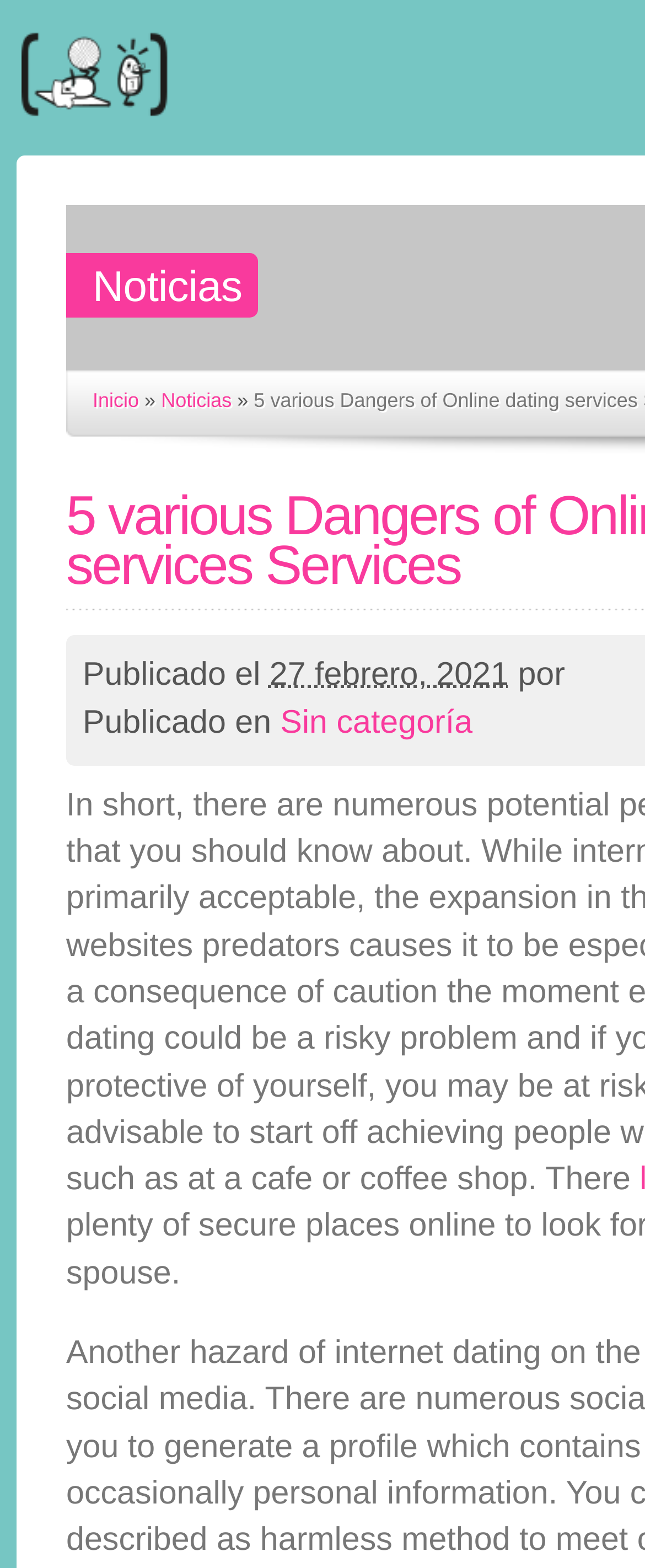Find the bounding box of the element with the following description: "name="op" value="Send message"". The coordinates must be four float numbers between 0 and 1, formatted as [left, top, right, bottom].

None